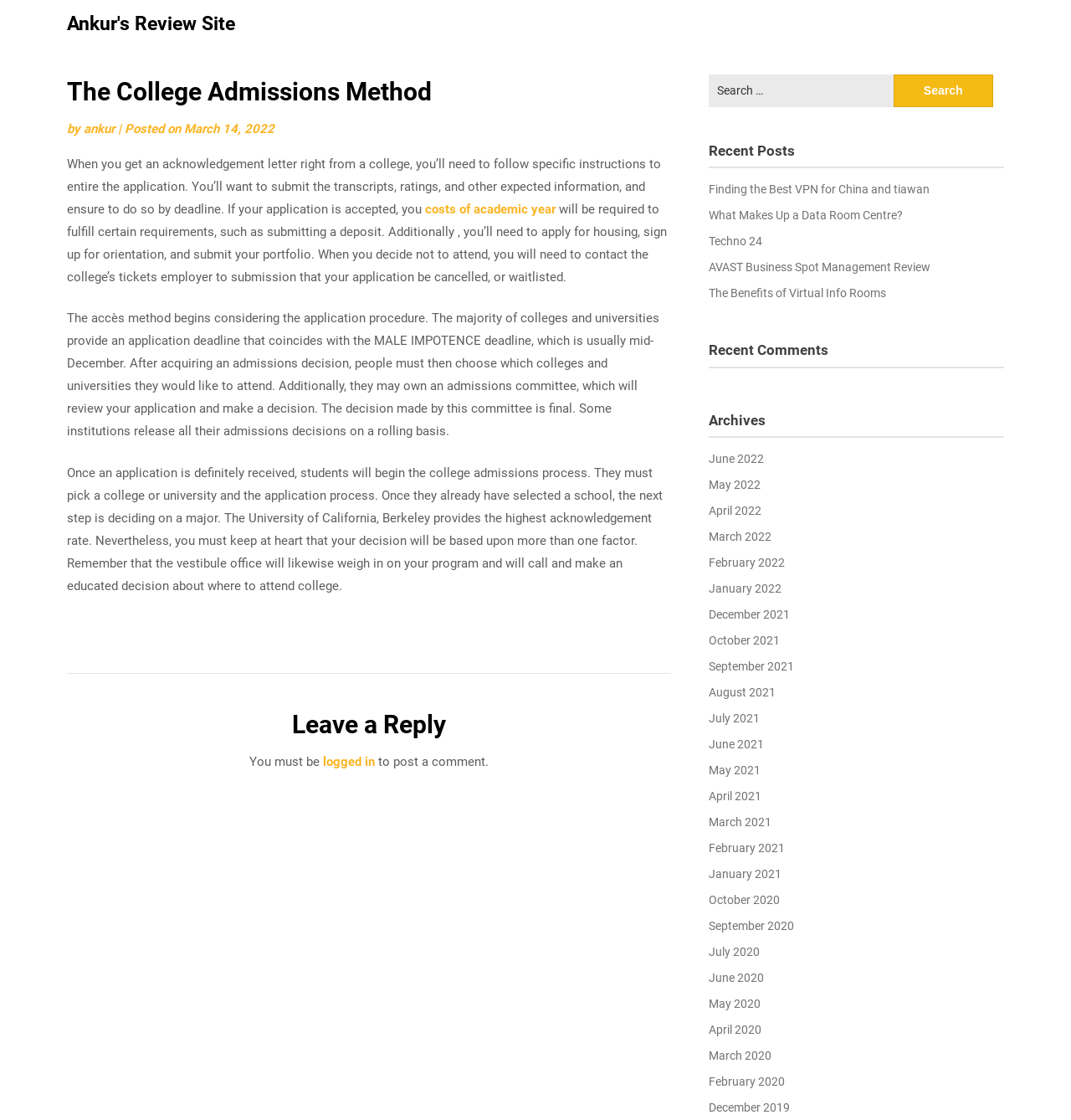From the webpage screenshot, predict the bounding box of the UI element that matches this description: "June 2021".

[0.661, 0.659, 0.713, 0.671]